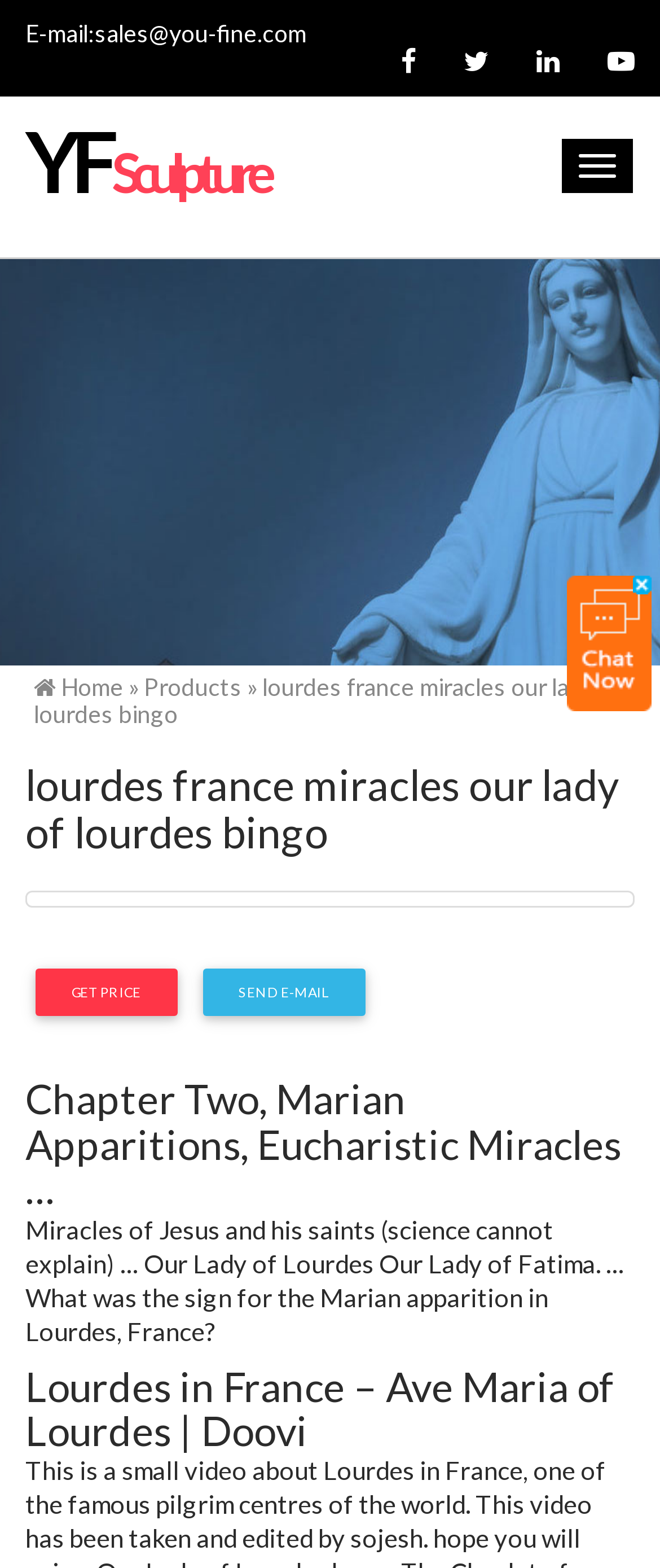Predict the bounding box for the UI component with the following description: "Products".

[0.218, 0.429, 0.367, 0.447]